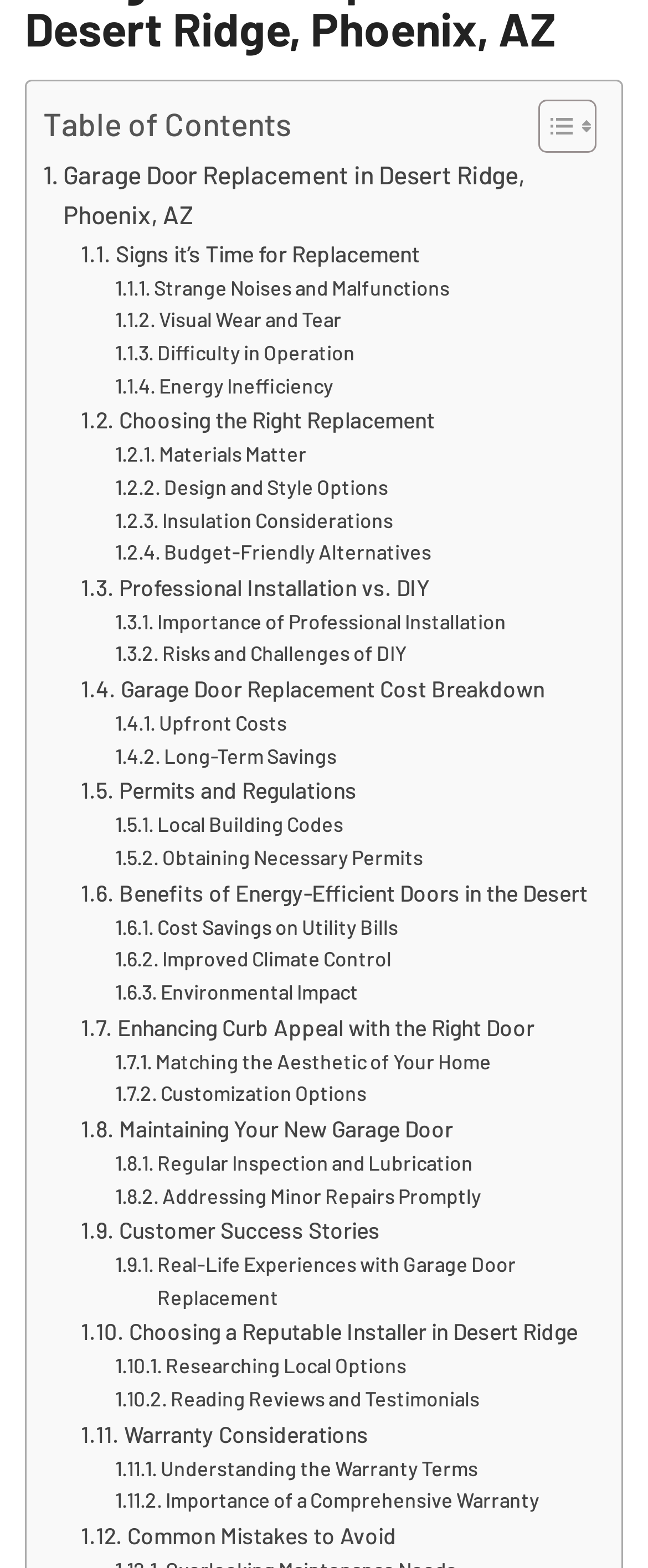Identify the bounding box coordinates of the clickable region required to complete the instruction: "Toggle Table of Content". The coordinates should be given as four float numbers within the range of 0 and 1, i.e., [left, top, right, bottom].

[0.792, 0.062, 0.908, 0.098]